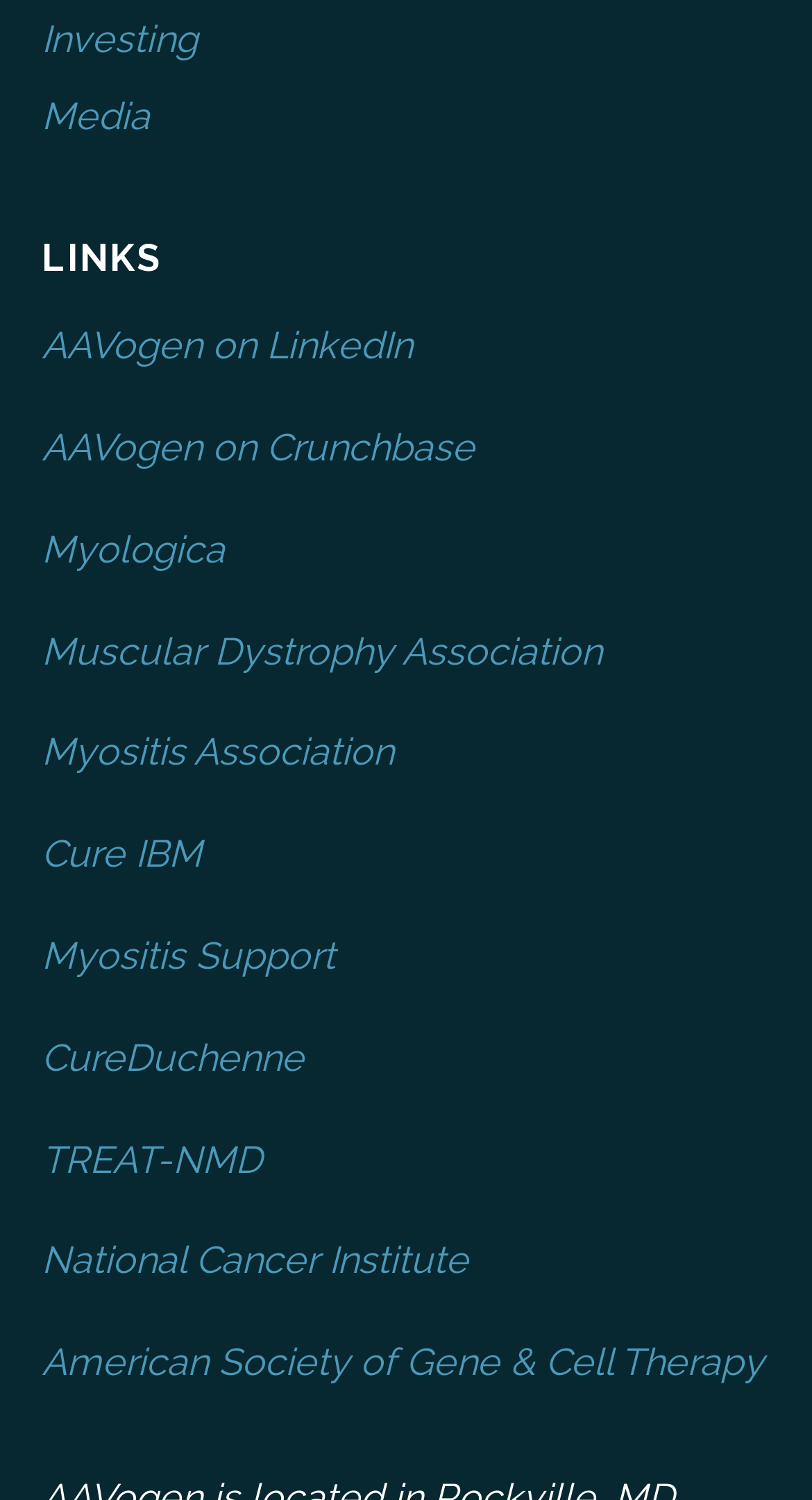Determine the bounding box coordinates of the region to click in order to accomplish the following instruction: "Click on Investing". Provide the coordinates as four float numbers between 0 and 1, specifically [left, top, right, bottom].

[0.051, 0.012, 0.244, 0.041]